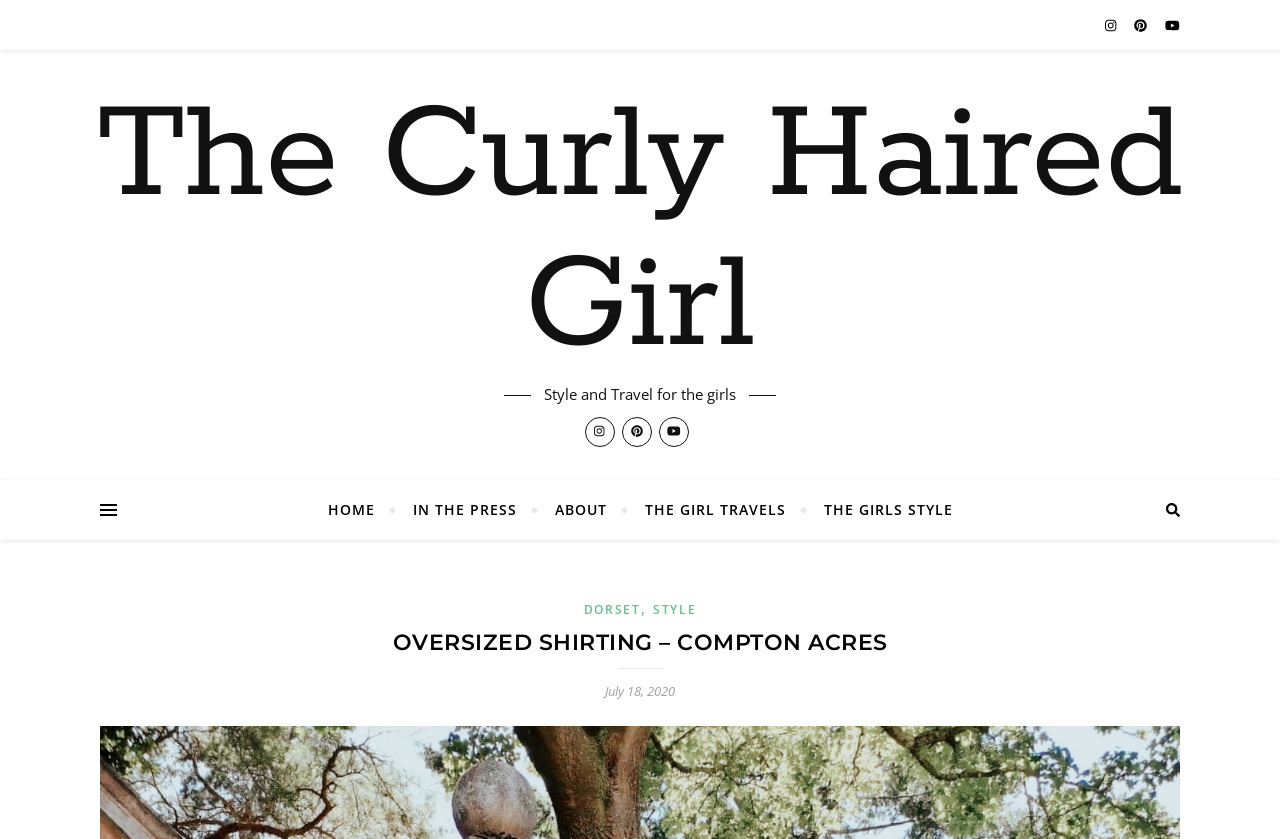Please locate the bounding box coordinates of the region I need to click to follow this instruction: "read the article OVERSIZED SHIRTING – COMPTON ACRES".

[0.078, 0.746, 0.922, 0.787]